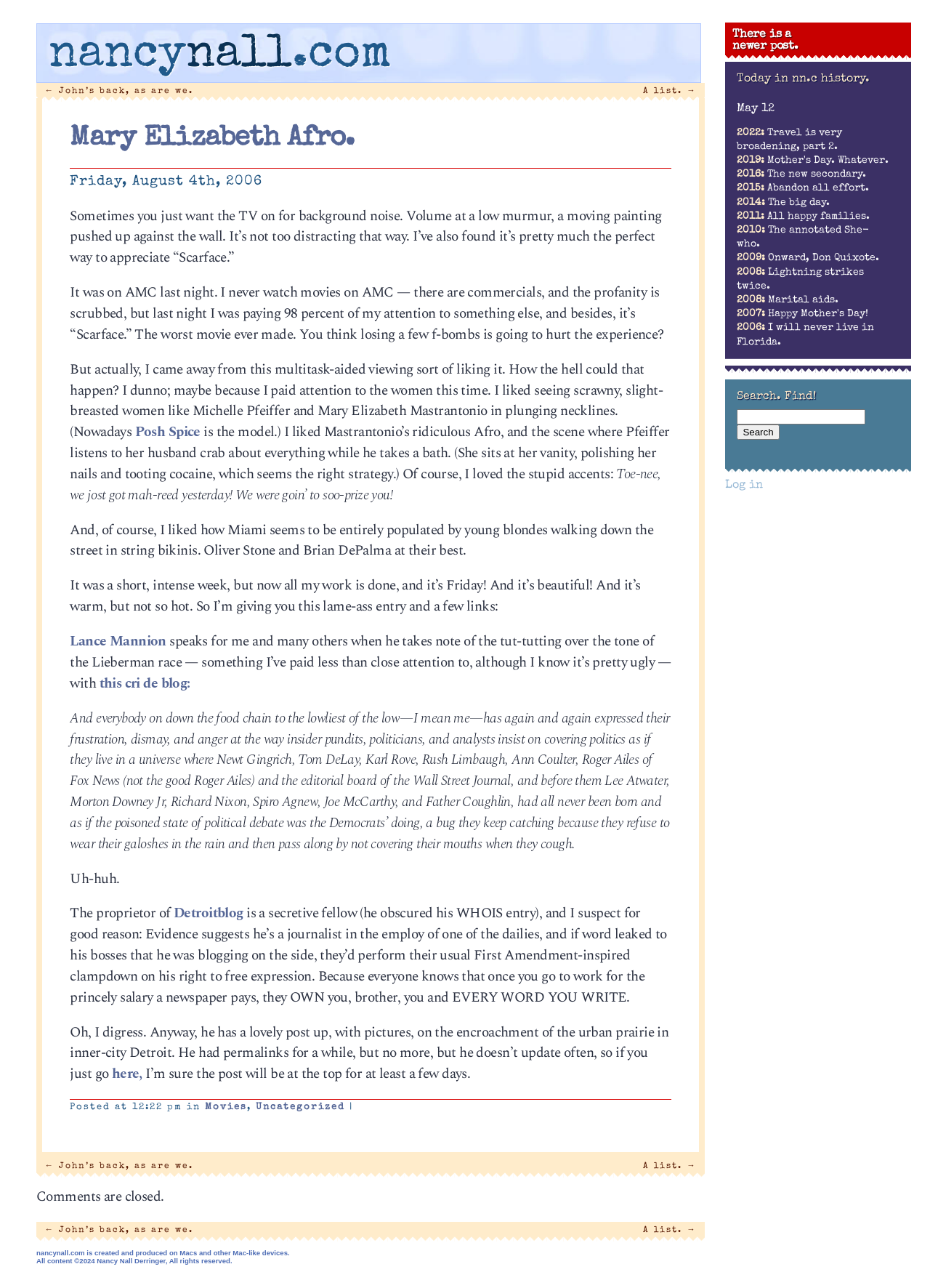What is the author's opinion about the movie 'Scarface'?
Please give a detailed and elaborate answer to the question based on the image.

The author initially calls 'Scarface' the 'worst movie ever made', but later mentions that they came away from a multitask-aided viewing sort of liking it, indicating a mixed opinion.